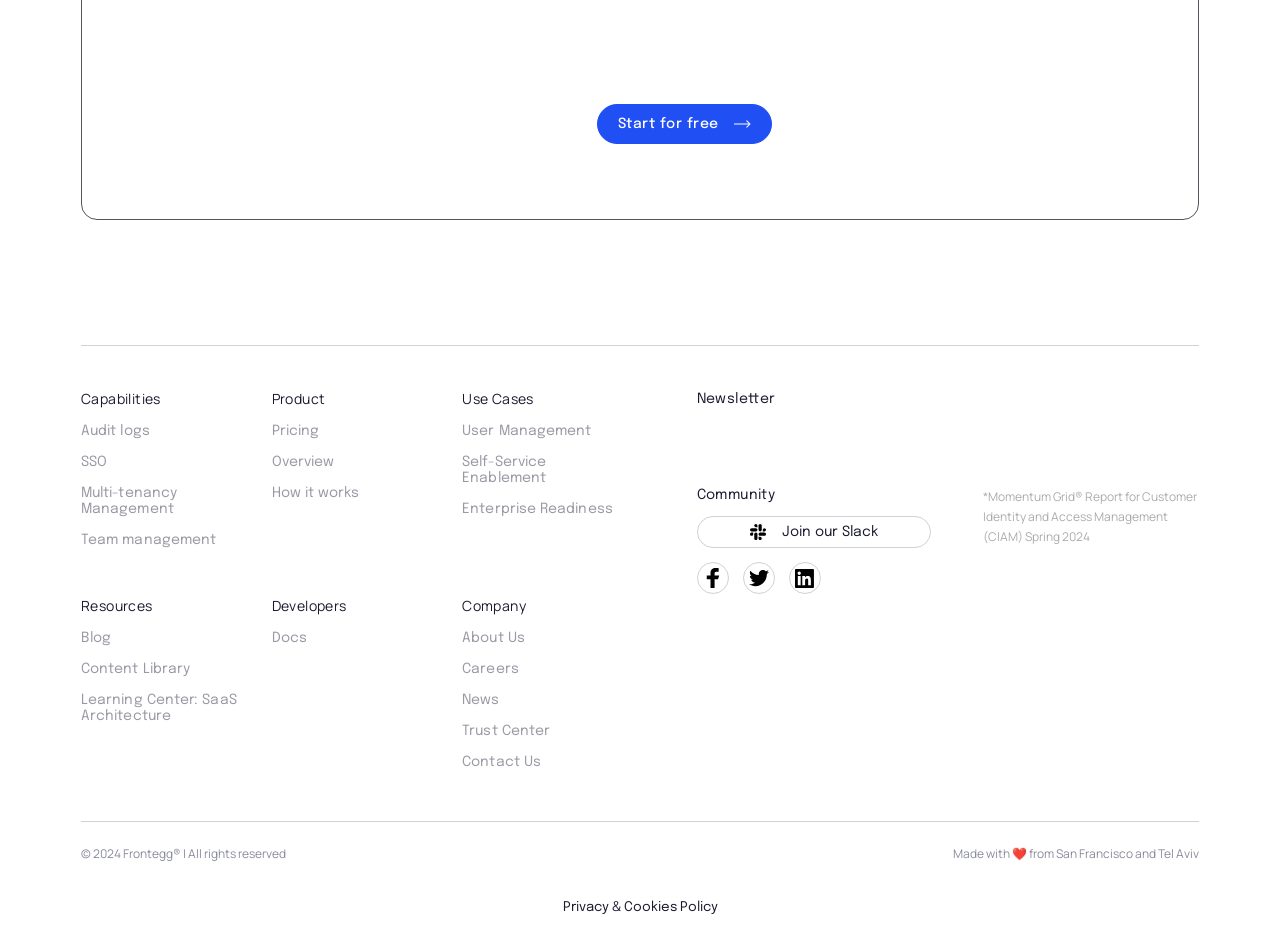What is the name of the report mentioned on the webpage?
Please ensure your answer to the question is detailed and covers all necessary aspects.

The webpage mentions a report called 'Momentum Grid Report for Customer Identity and Access Management (CIAM) Spring 2024' in the StaticText element with ID 191, which suggests that the report is related to customer identity and access management.